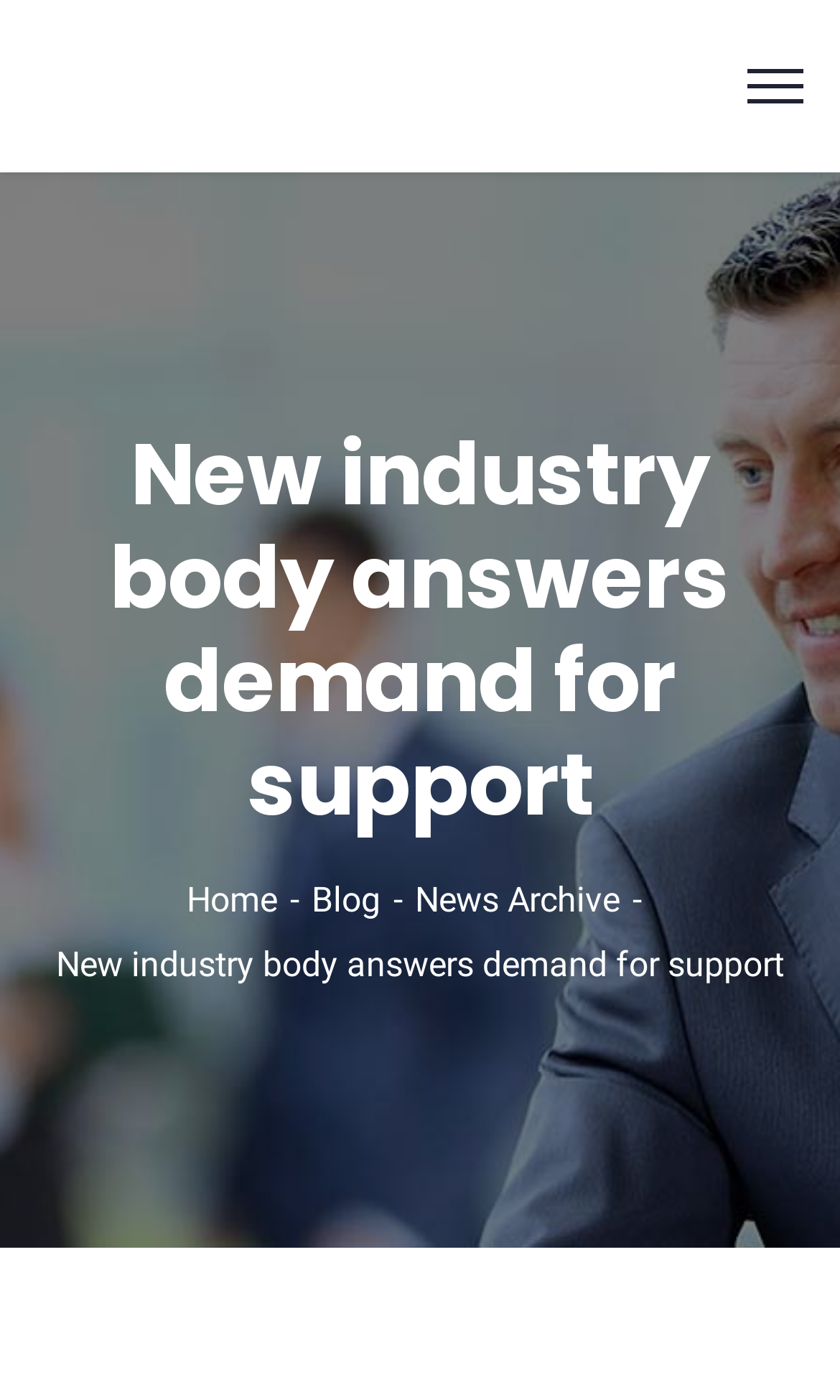Extract the main heading text from the webpage.

New industry body answers demand for support